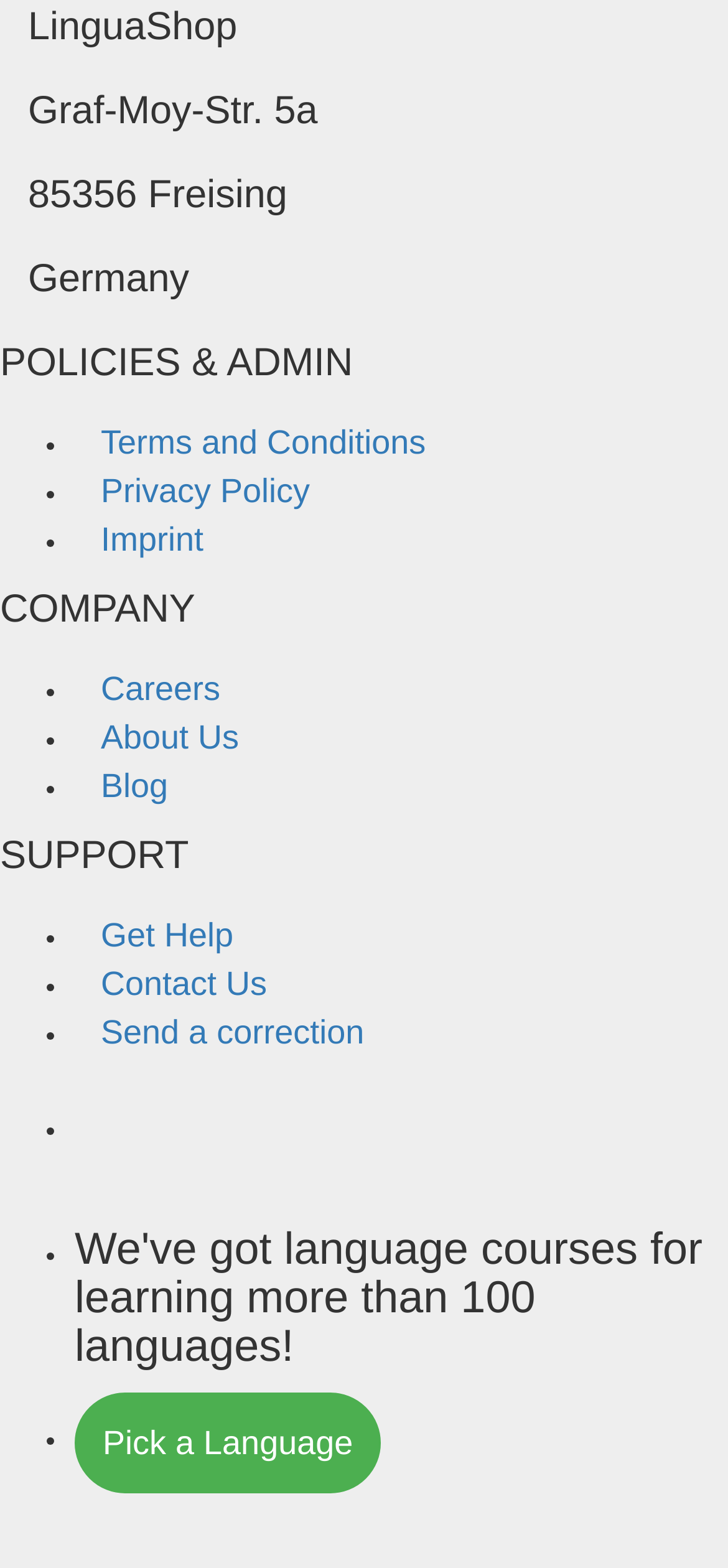Please identify the bounding box coordinates of the clickable area that will fulfill the following instruction: "Learn about the company". The coordinates should be in the format of four float numbers between 0 and 1, i.e., [left, top, right, bottom].

[0.0, 0.375, 0.268, 0.403]